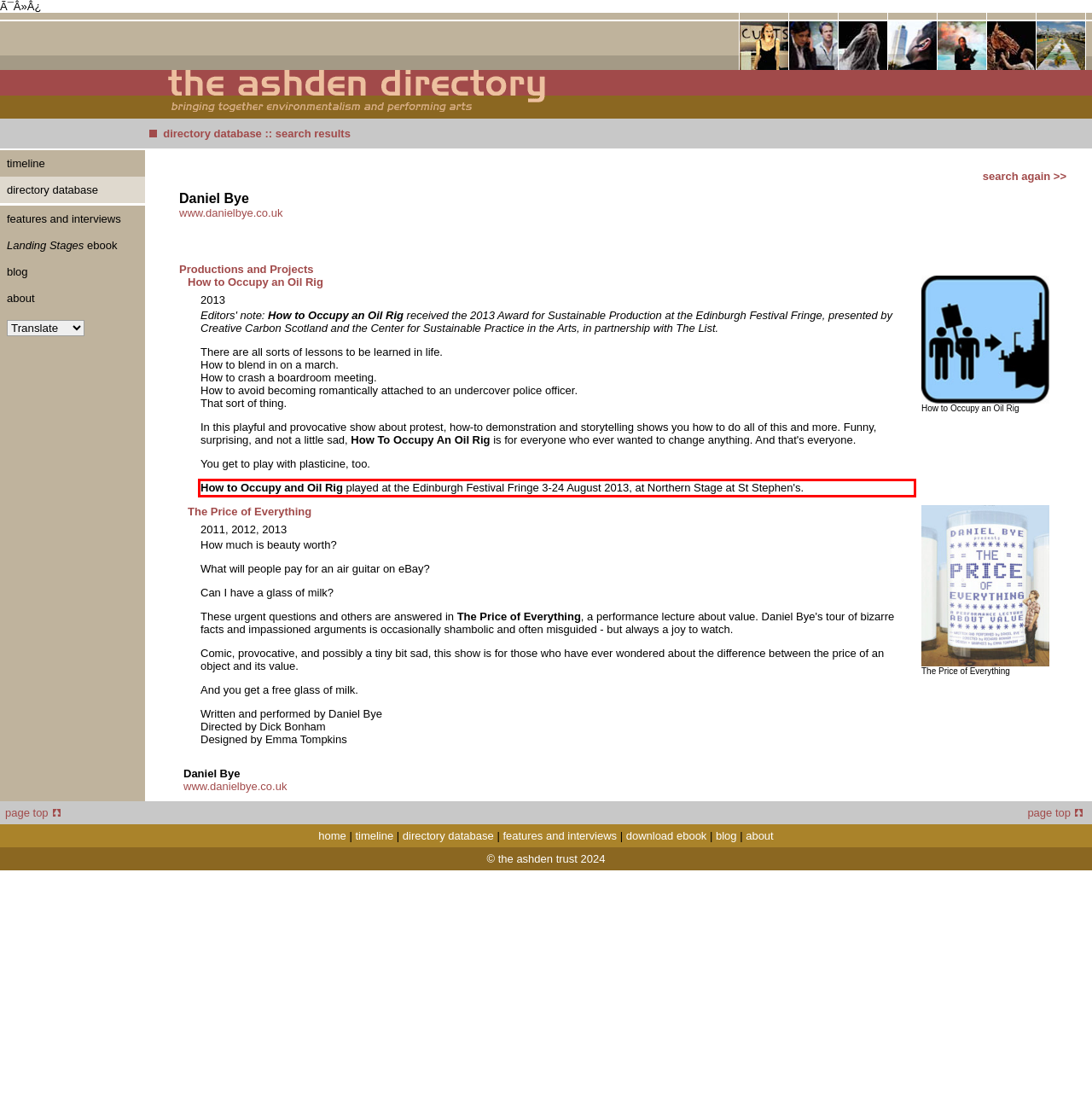Please analyze the screenshot of a webpage and extract the text content within the red bounding box using OCR.

How to Occupy and Oil Rig played at the Edinburgh Festival Fringe 3-24 August 2013, at Northern Stage at St Stephen's.